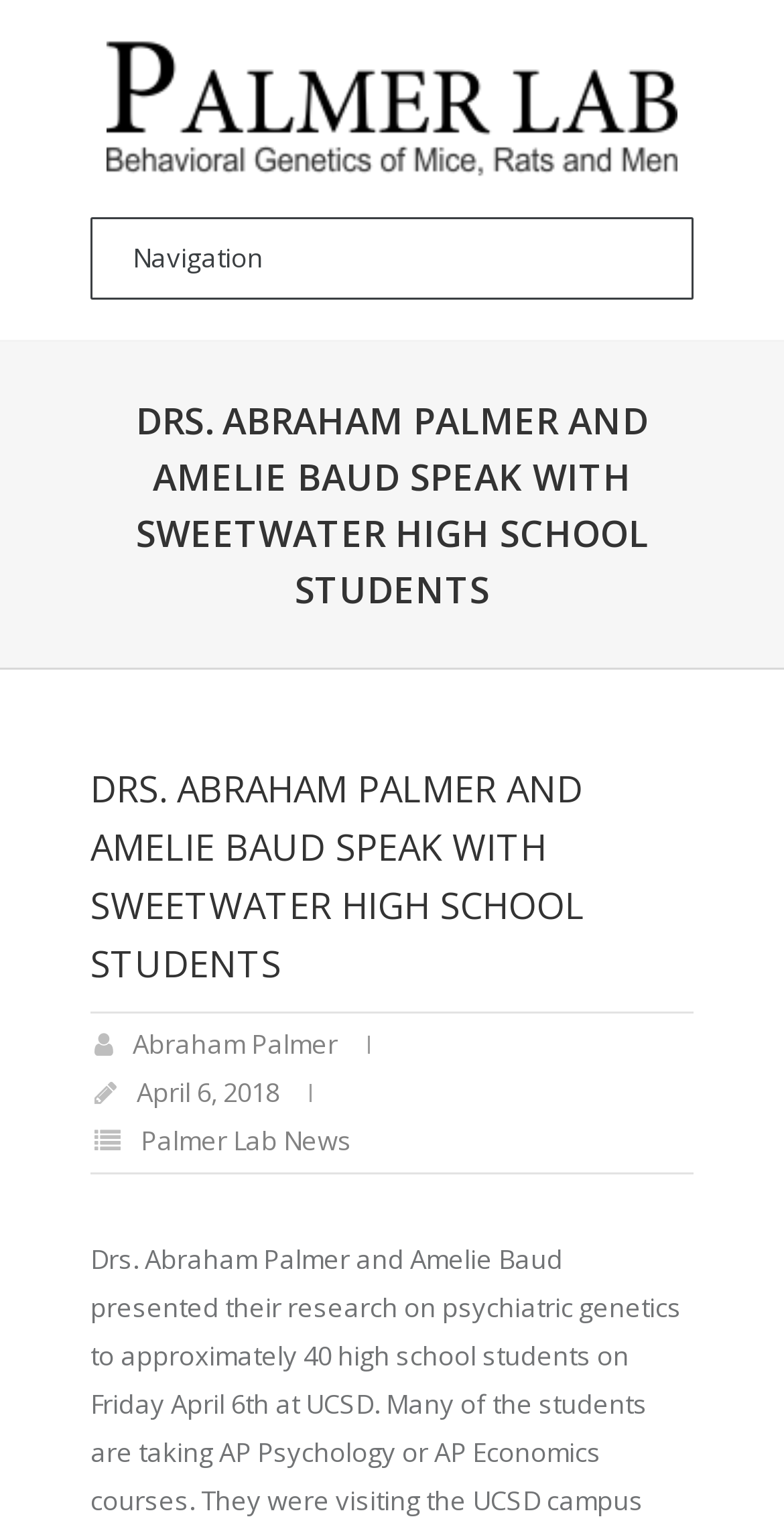Could you please study the image and provide a detailed answer to the question:
What is the name of the lab?

Based on the webpage, I can see that the logo of the website is 'PalmerLab.org' and there is a link 'Palmer Lab News' which suggests that the name of the lab is Palmer Lab.